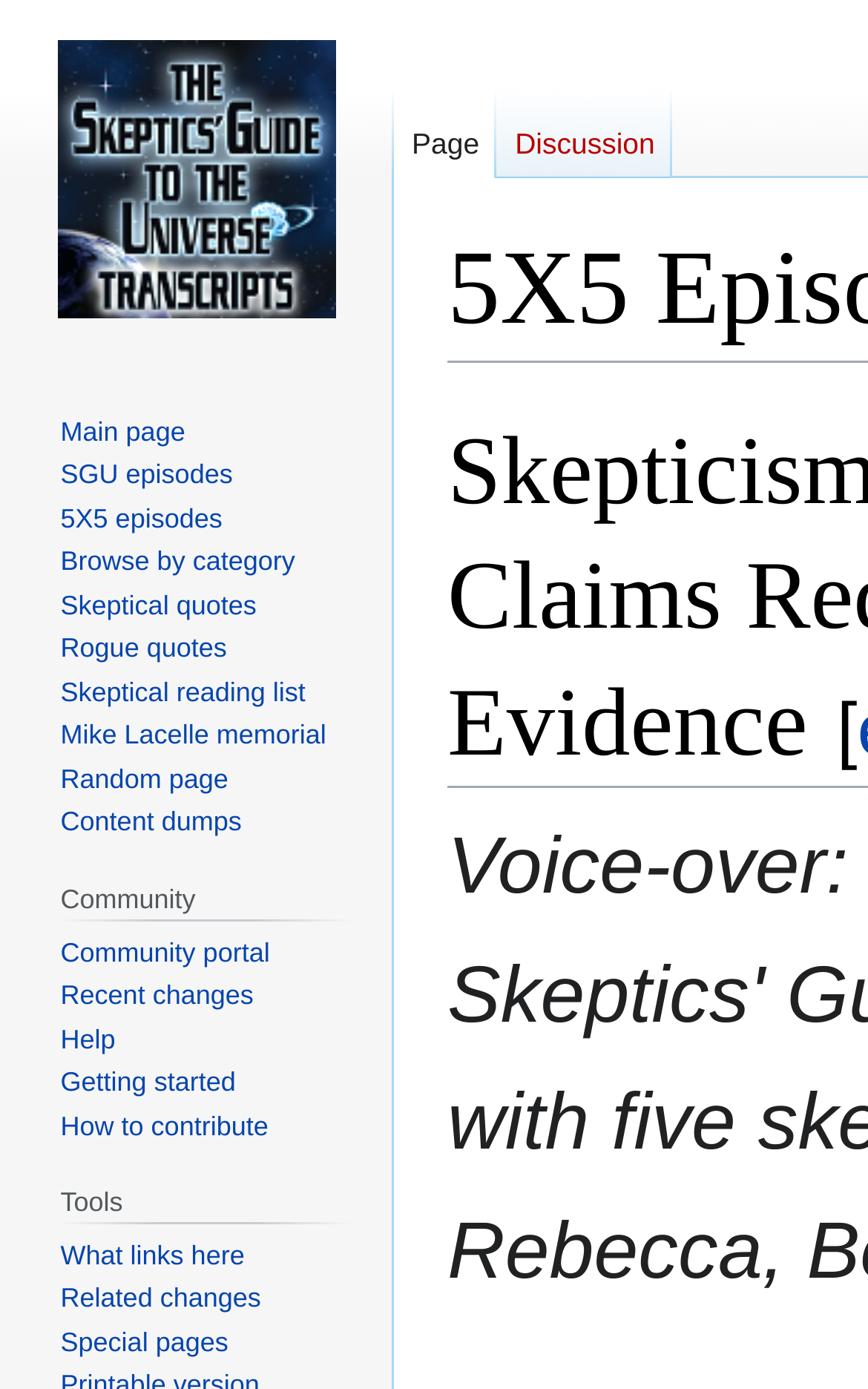What is the second link in the 'Namespaces' section?
Using the image, answer in one word or phrase.

Discussion